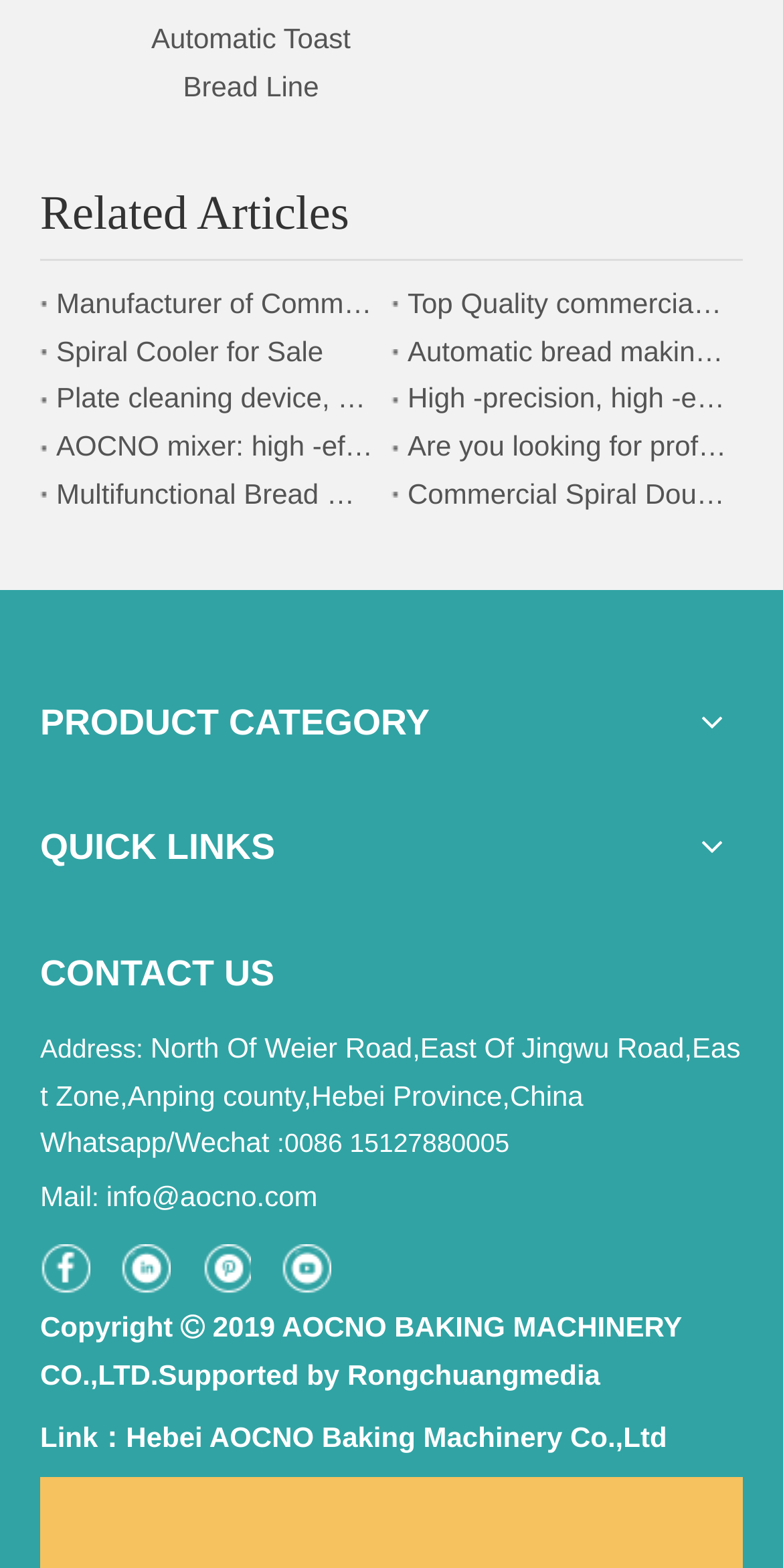Identify the bounding box coordinates of the section to be clicked to complete the task described by the following instruction: "Click on 'Automatic Toast Bread Line'". The coordinates should be four float numbers between 0 and 1, formatted as [left, top, right, bottom].

[0.193, 0.014, 0.448, 0.065]